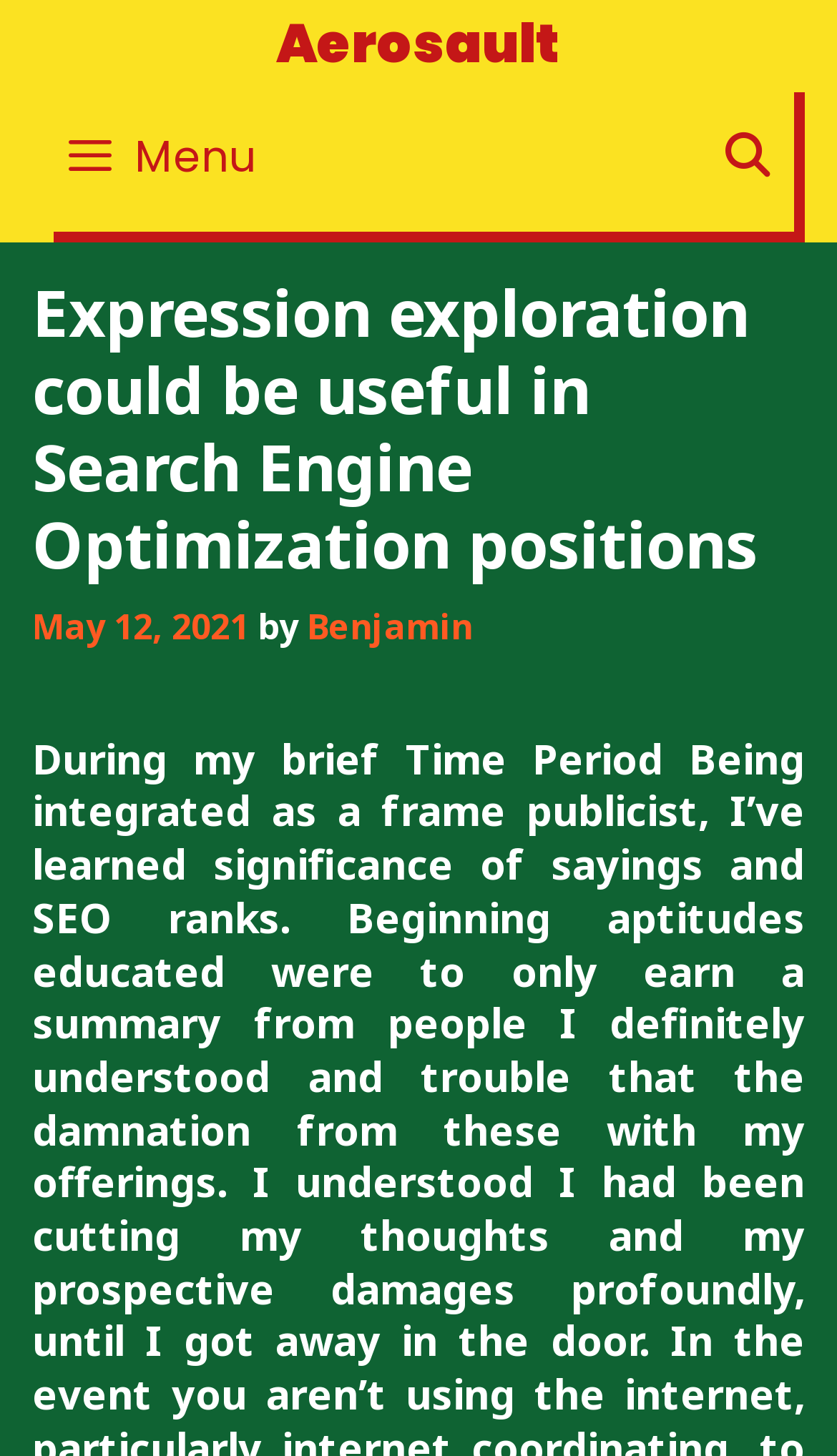Extract the main heading text from the webpage.

Expression exploration could be useful in Search Engine Optimization positions